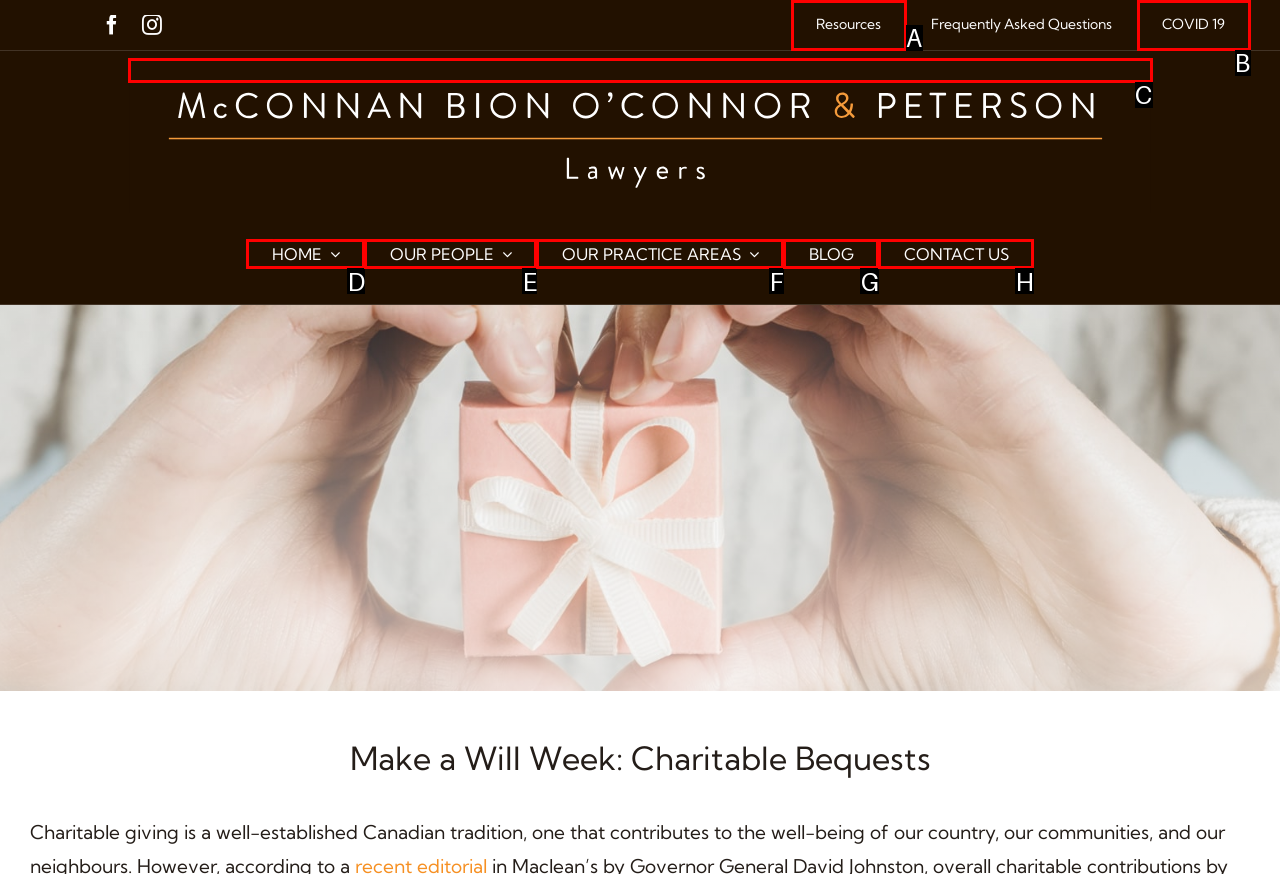Determine the UI element that matches the description: Contact us
Answer with the letter from the given choices.

H